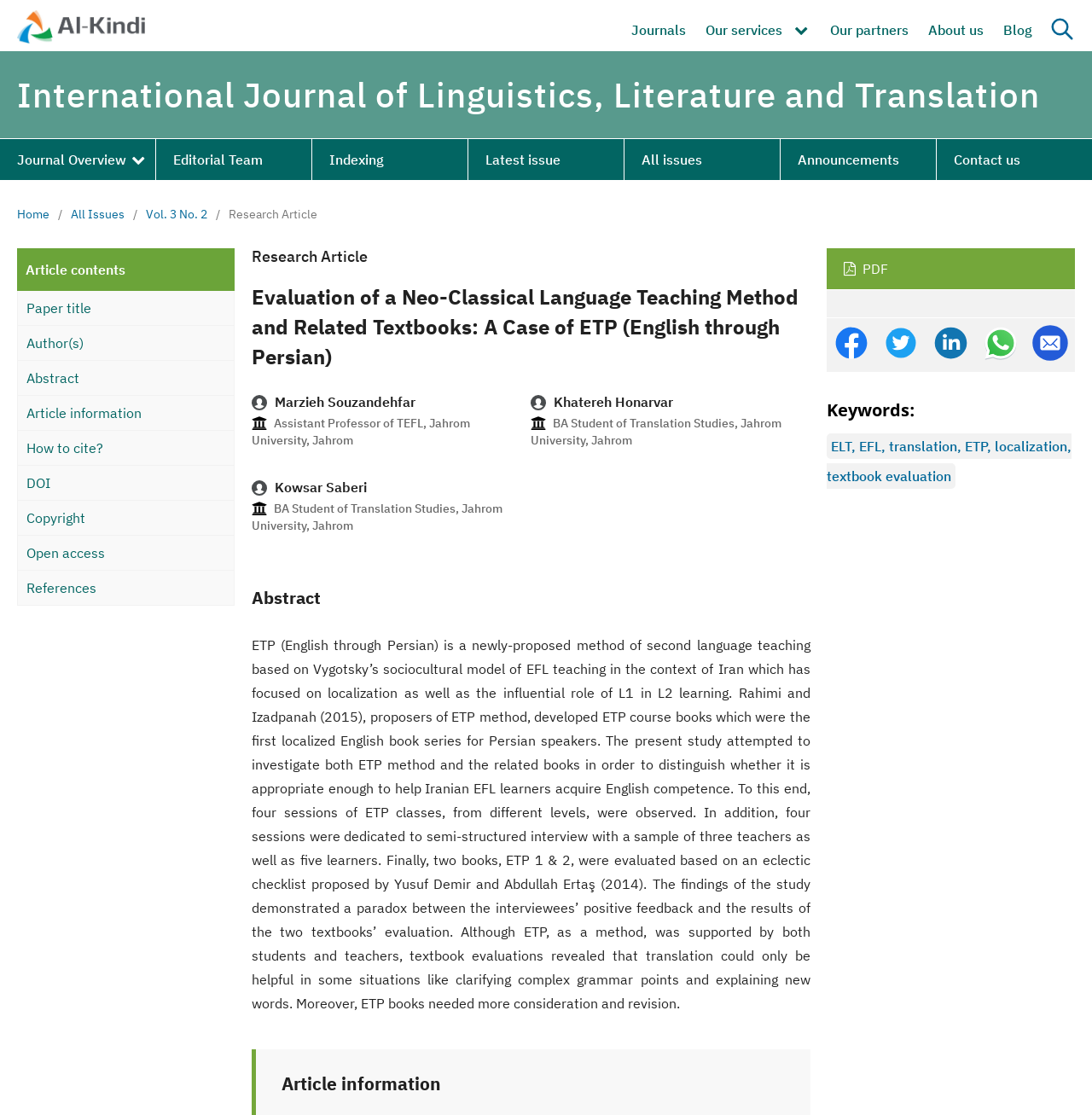Find the bounding box coordinates of the element I should click to carry out the following instruction: "Click on the 'Publisher' link".

[0.016, 0.038, 0.133, 0.052]